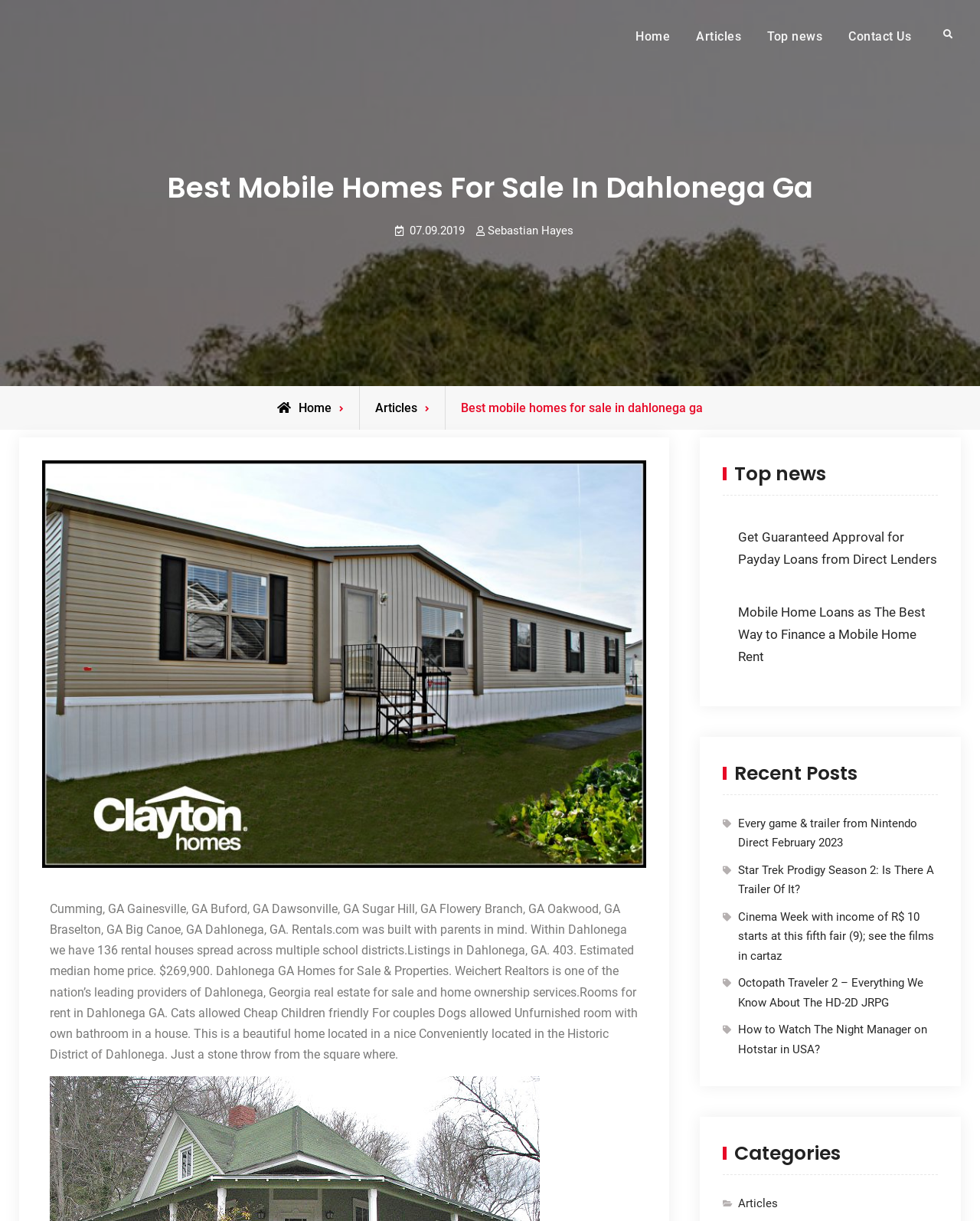Using the details from the image, please elaborate on the following question: How many rental houses are available in Dahlonega?

According to the webpage content, within Dahlonega, there are 136 rental houses spread across multiple school districts.